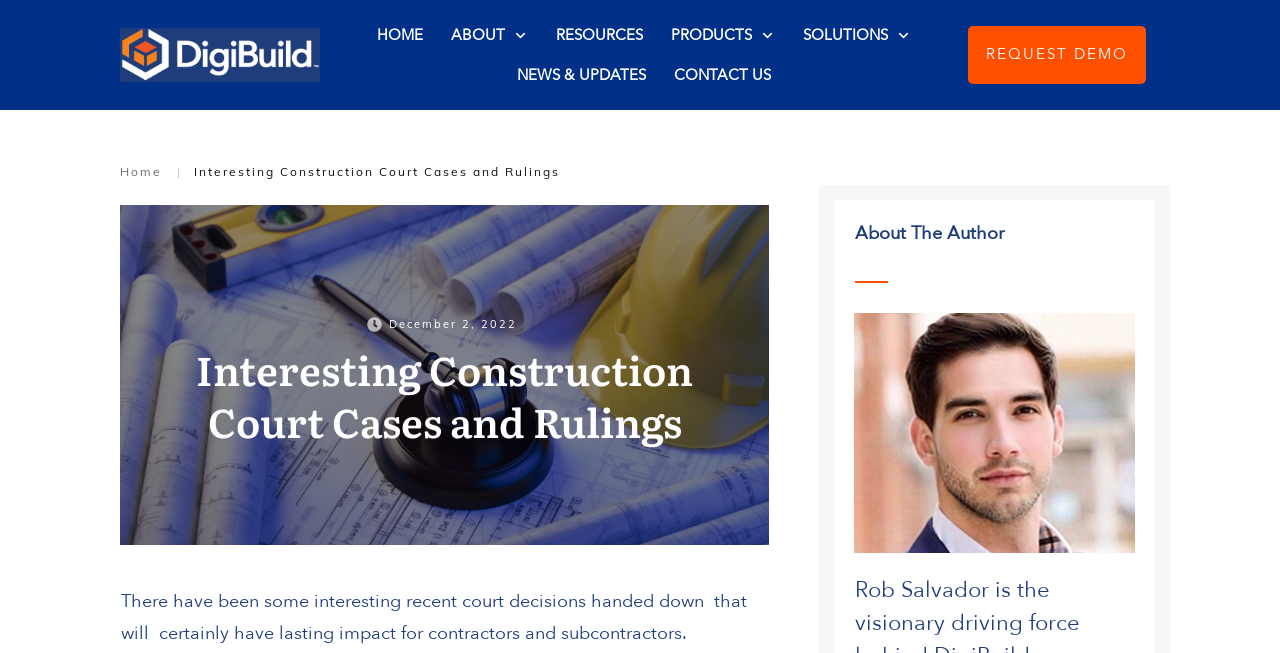Respond concisely with one word or phrase to the following query:
What is the date mentioned in the article?

December 2, 2022